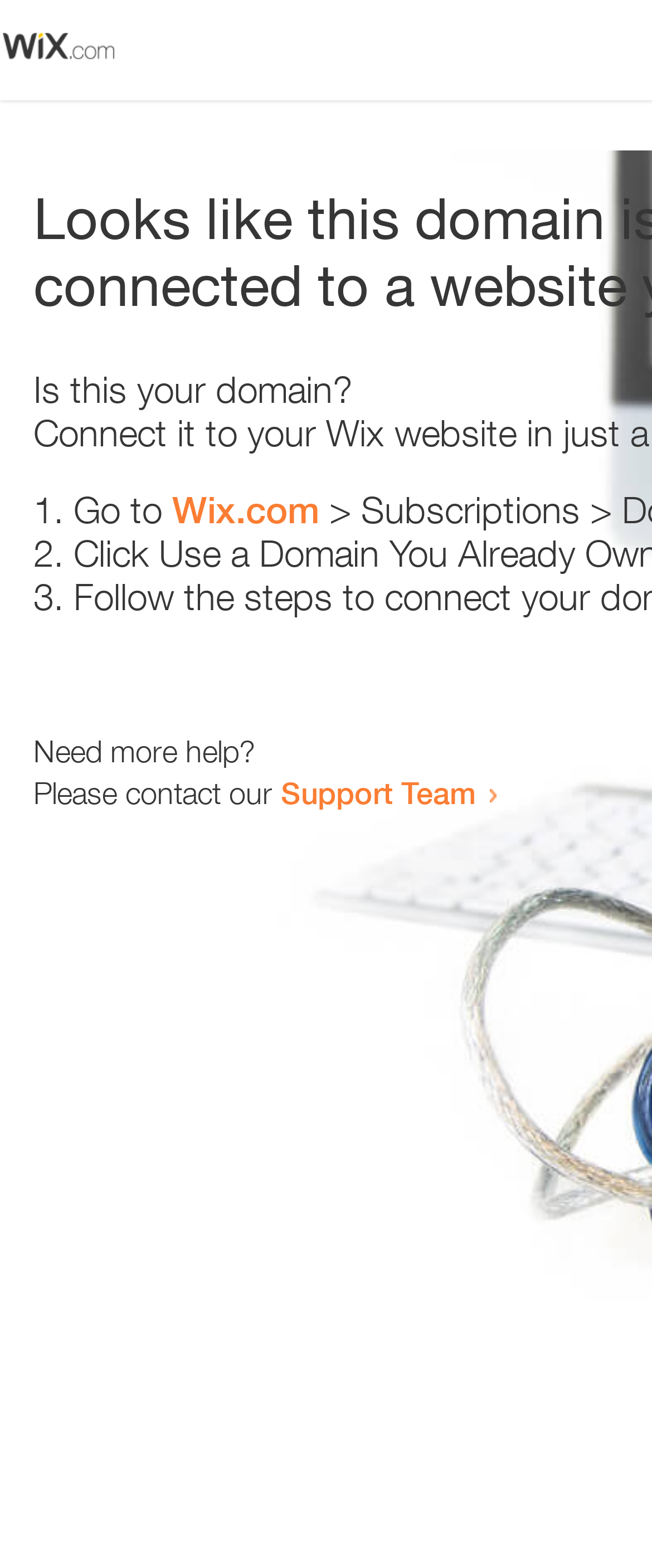Answer this question using a single word or a brief phrase:
What is the support team contact method?

Link